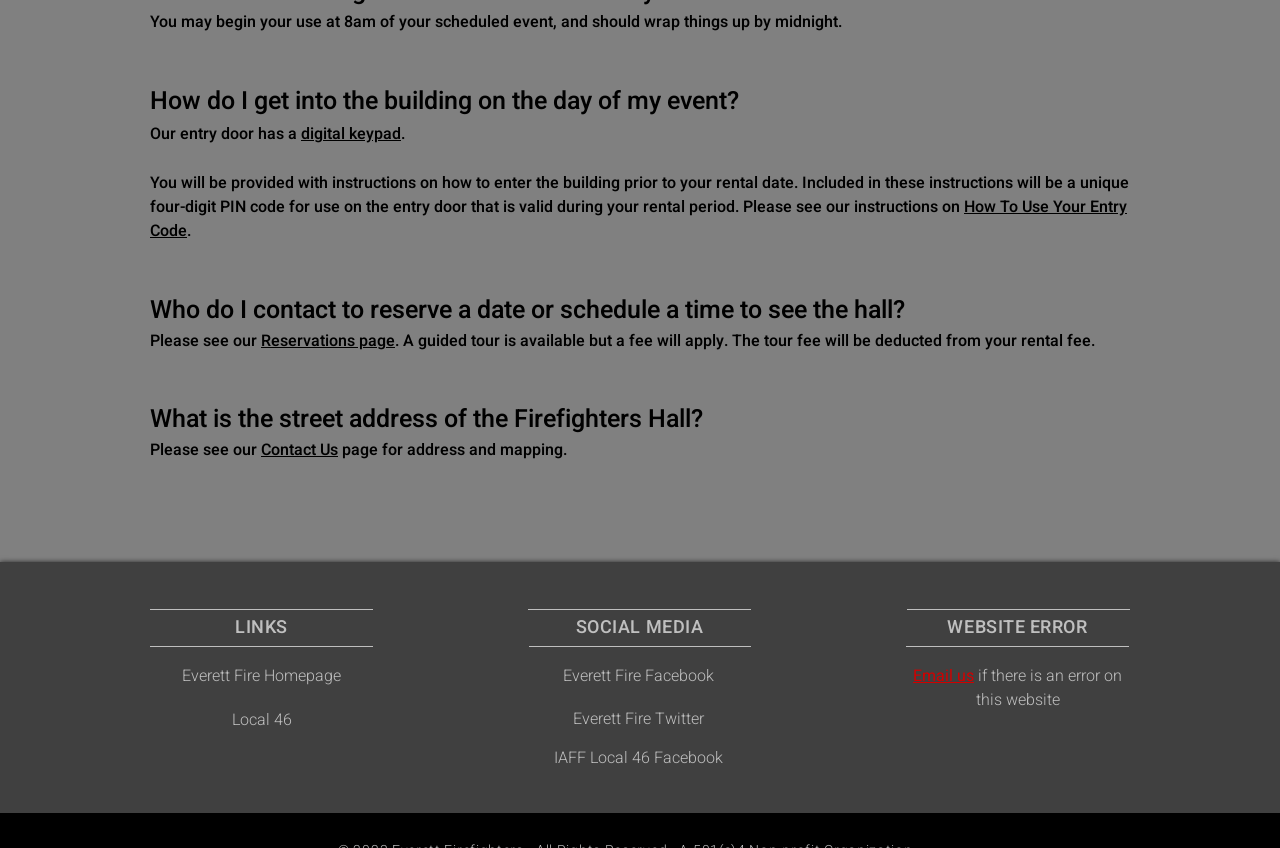Locate the bounding box coordinates of the element that should be clicked to execute the following instruction: "Email us about website errors".

[0.713, 0.783, 0.761, 0.811]